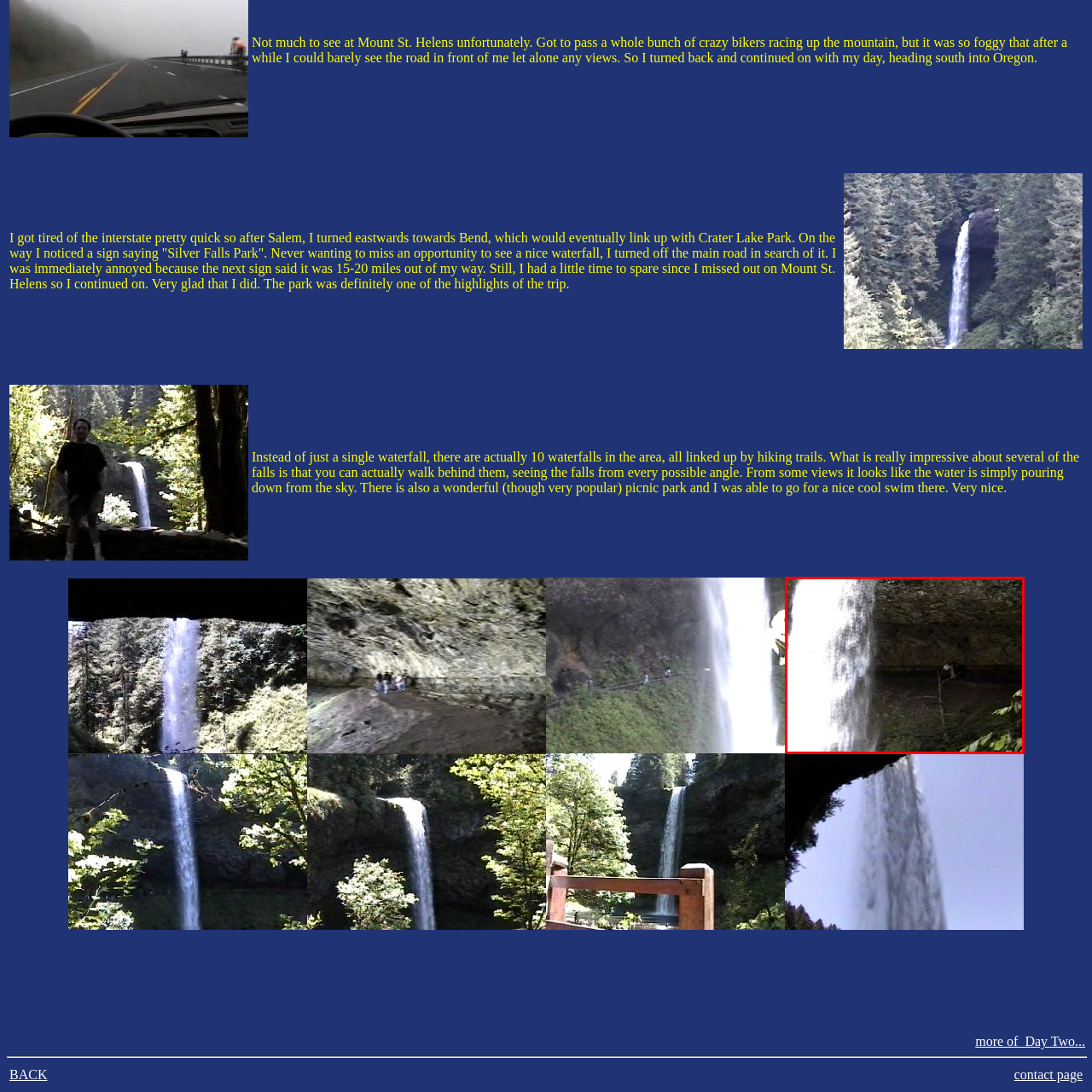Generate a detailed caption for the image within the red outlined area.

The image captures a stunning waterfall cascading down from a rocky overhang, creating a dynamic play of water. Beneath the fall, a couple of figures can be seen, offering a sense of scale and liveliness to the scene. The surrounding landscape is lush and green, hinting at the vibrant nature typical of a spectacular outdoor setting like Silver Falls Park. This park is known for its multiple waterfalls connected by scenic hiking trails, making it a popular destination for nature lovers seeking both tranquility and adventure. The photograph beautifully encapsulates the mesmerizing beauty of the falls while inviting viewers to imagine the refreshing spray of water and the sounds of nature enveloping the area.